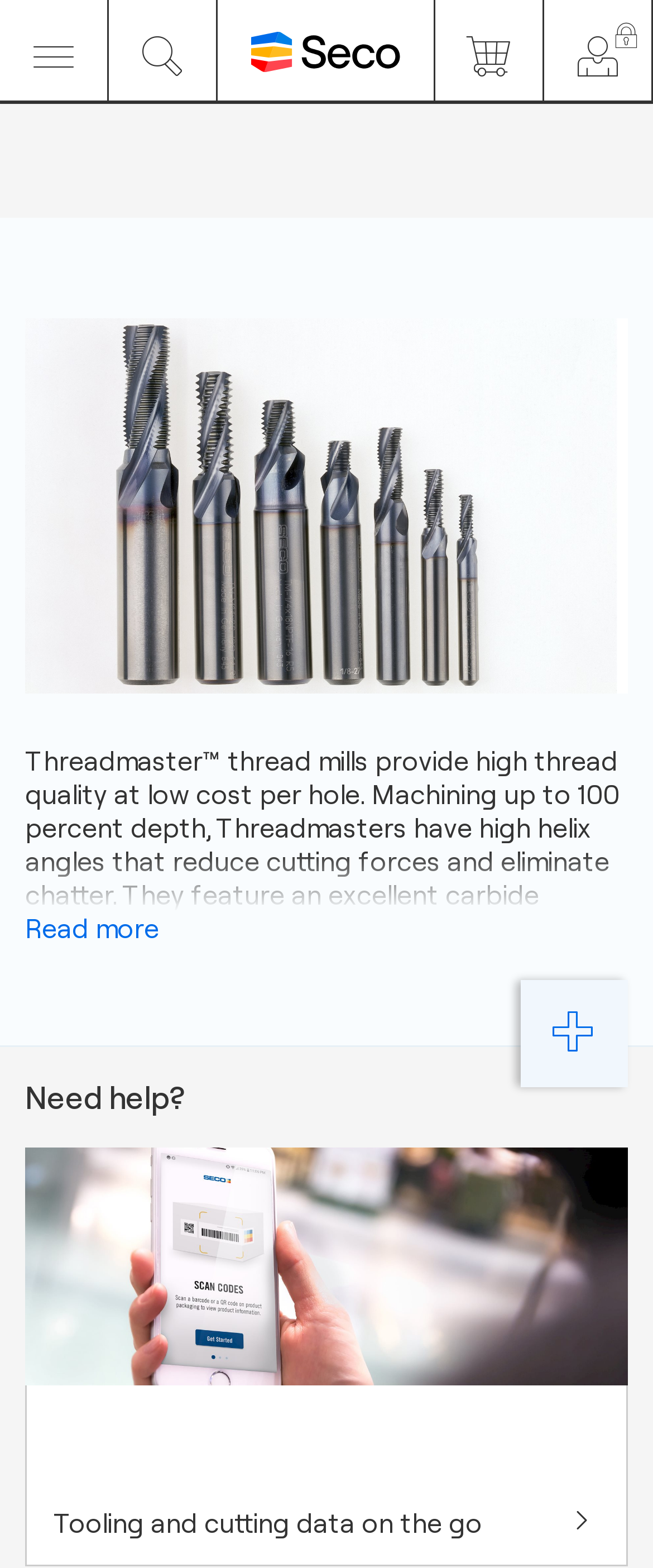How many types of thread profiles are mentioned on the webpage?
Give a single word or phrase answer based on the content of the image.

7